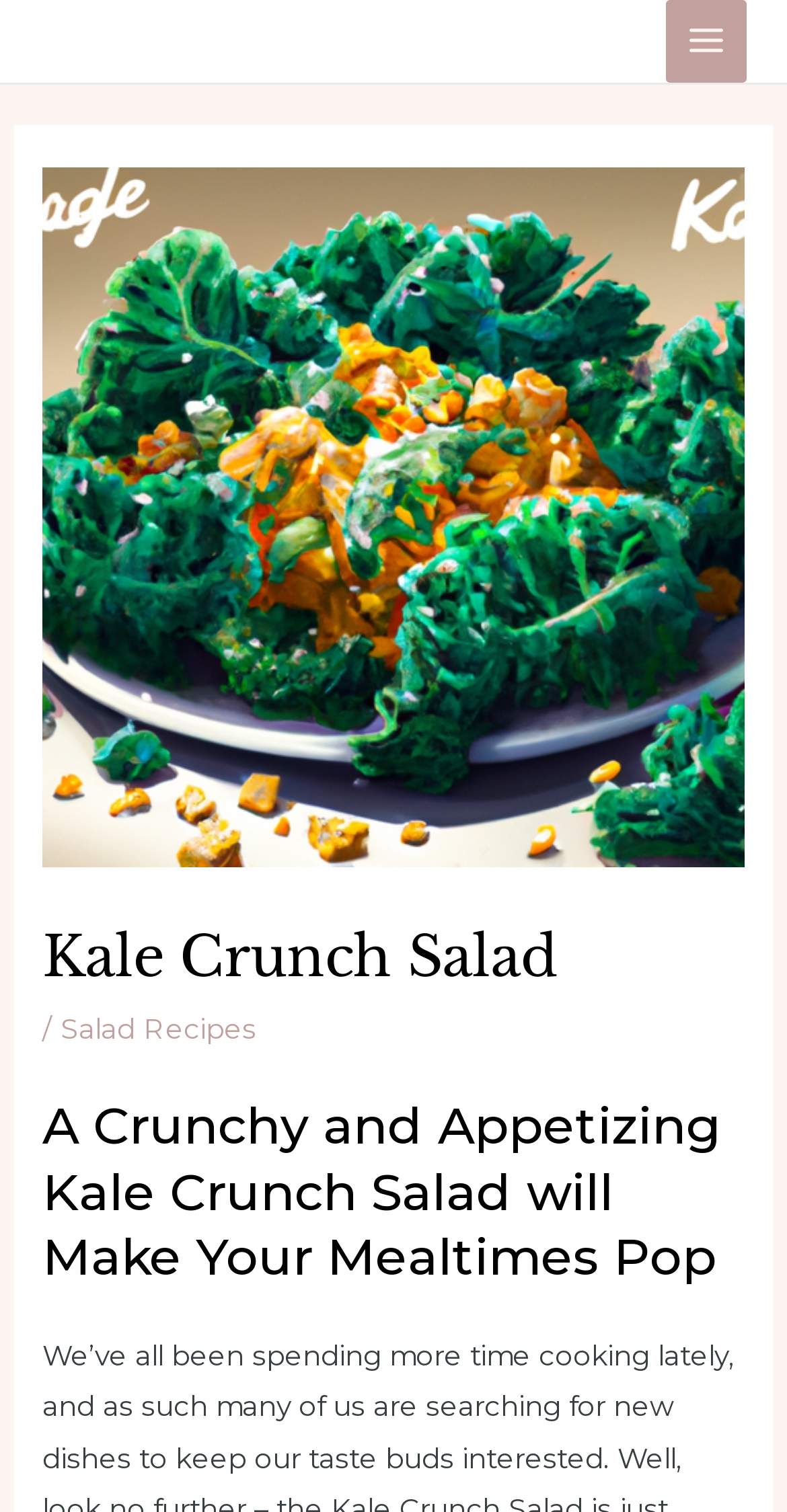Ascertain the bounding box coordinates for the UI element detailed here: "Salad Recipes". The coordinates should be provided as [left, top, right, bottom] with each value being a float between 0 and 1.

[0.077, 0.669, 0.326, 0.69]